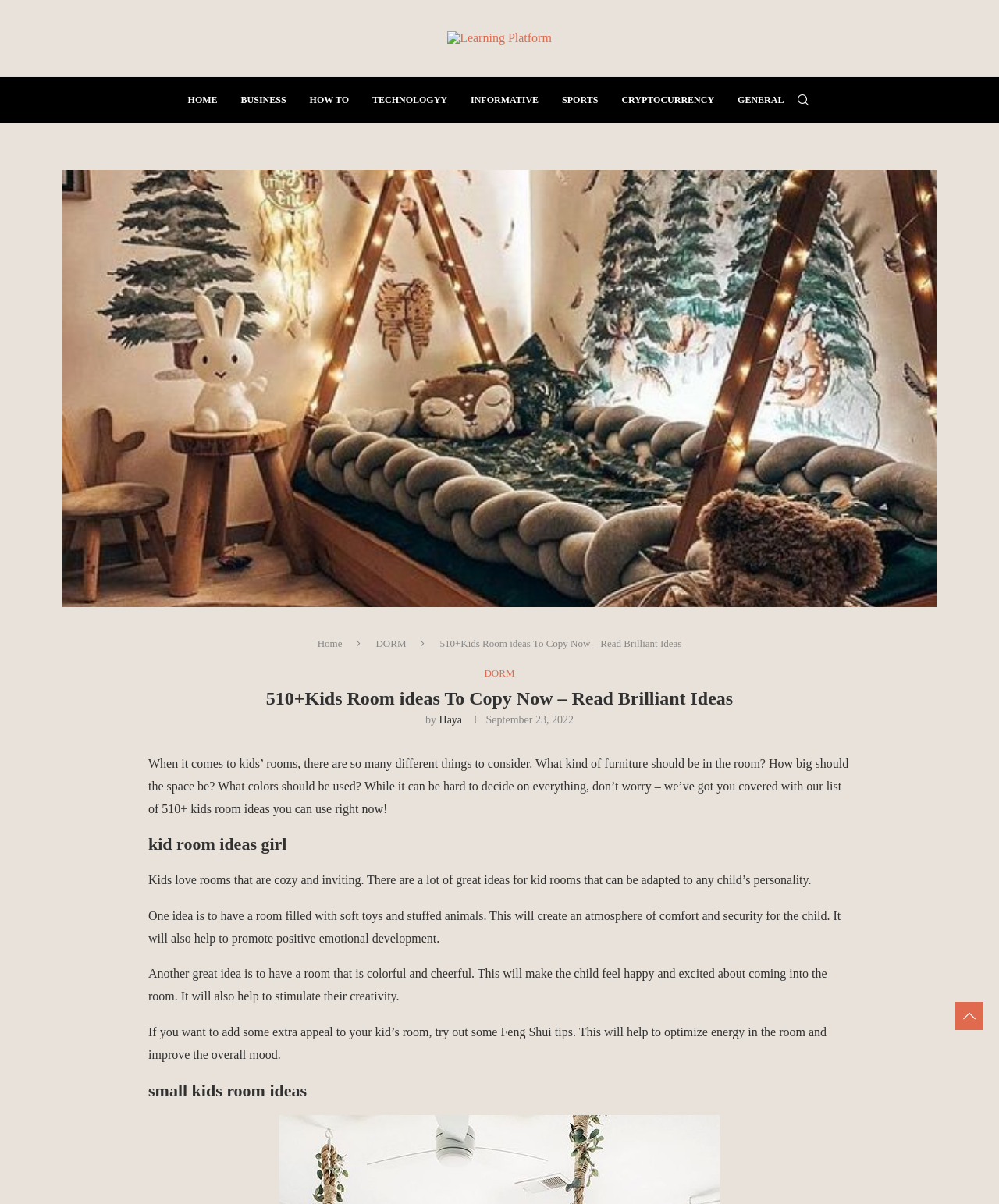What is the text of the webpage's headline?

510+Kids Room ideas To Copy Now – Read Brilliant Ideas